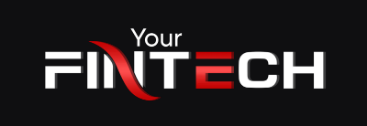What color are the letters 'F' and 'T' highlighted in?
Using the image as a reference, deliver a detailed and thorough answer to the question.

According to the caption, the letters 'F' and 'T' in the term 'FINTECH' are highlighted in red, which is often associated with innovation and dynamism, conveying a sense of cutting-edge technology in the financial sector.